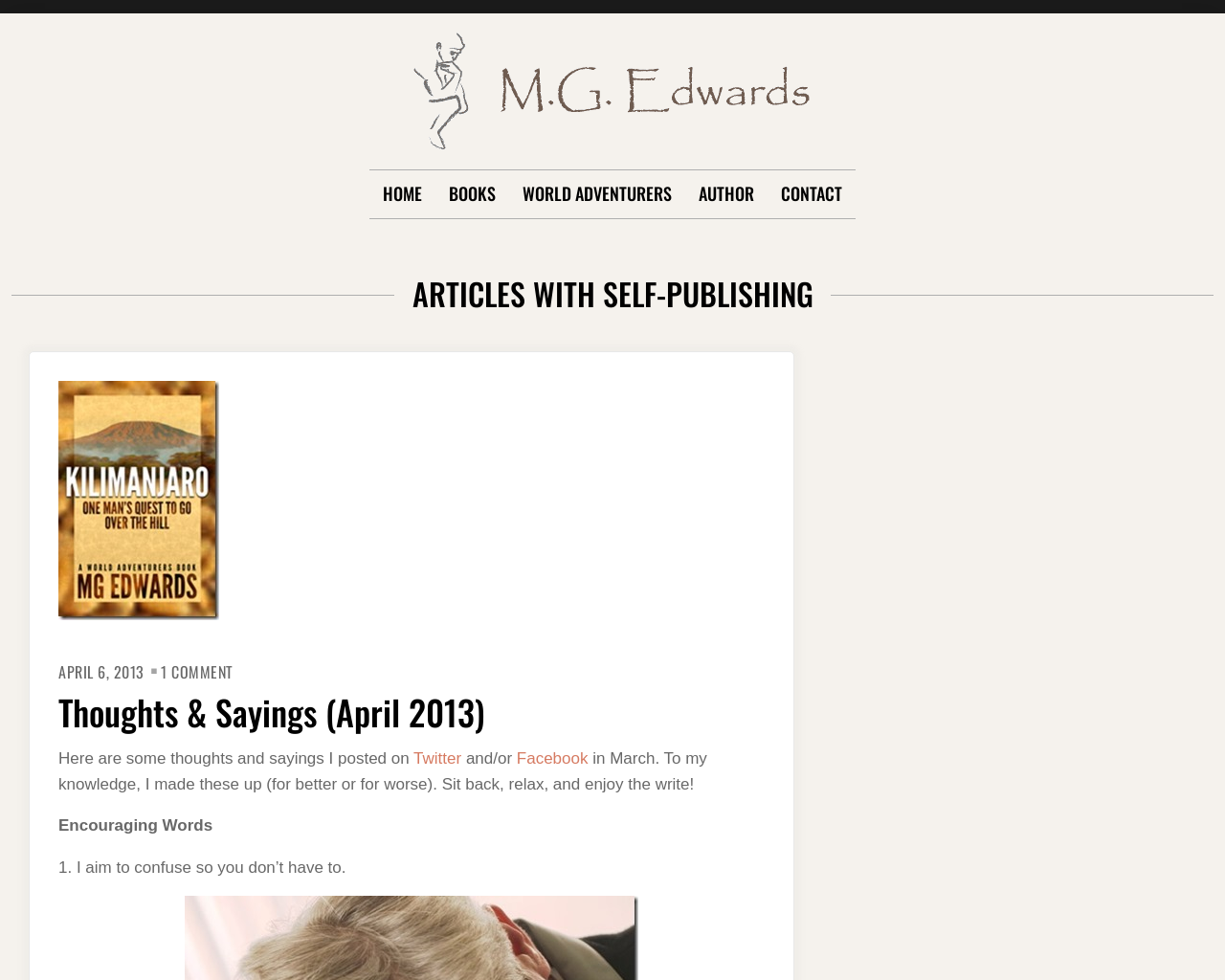What social media platform is mentioned in the article?
Using the information from the image, answer the question thoroughly.

After reading the article, I found that the author mentions posting thoughts and sayings on Twitter and Facebook, indicating that these are the social media platforms being referred to.